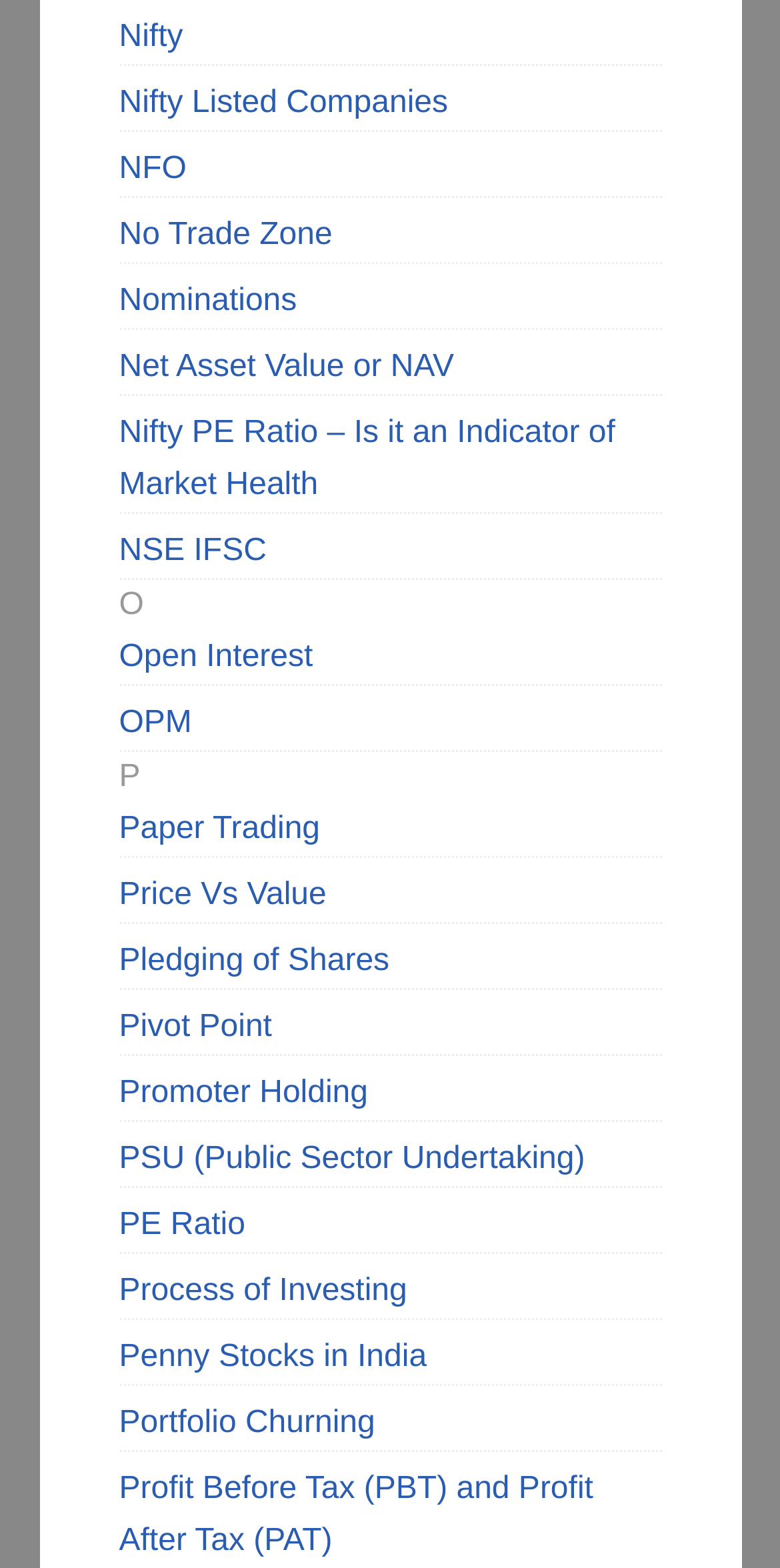Answer the following in one word or a short phrase: 
What is the purpose of the webpage?

Financial education